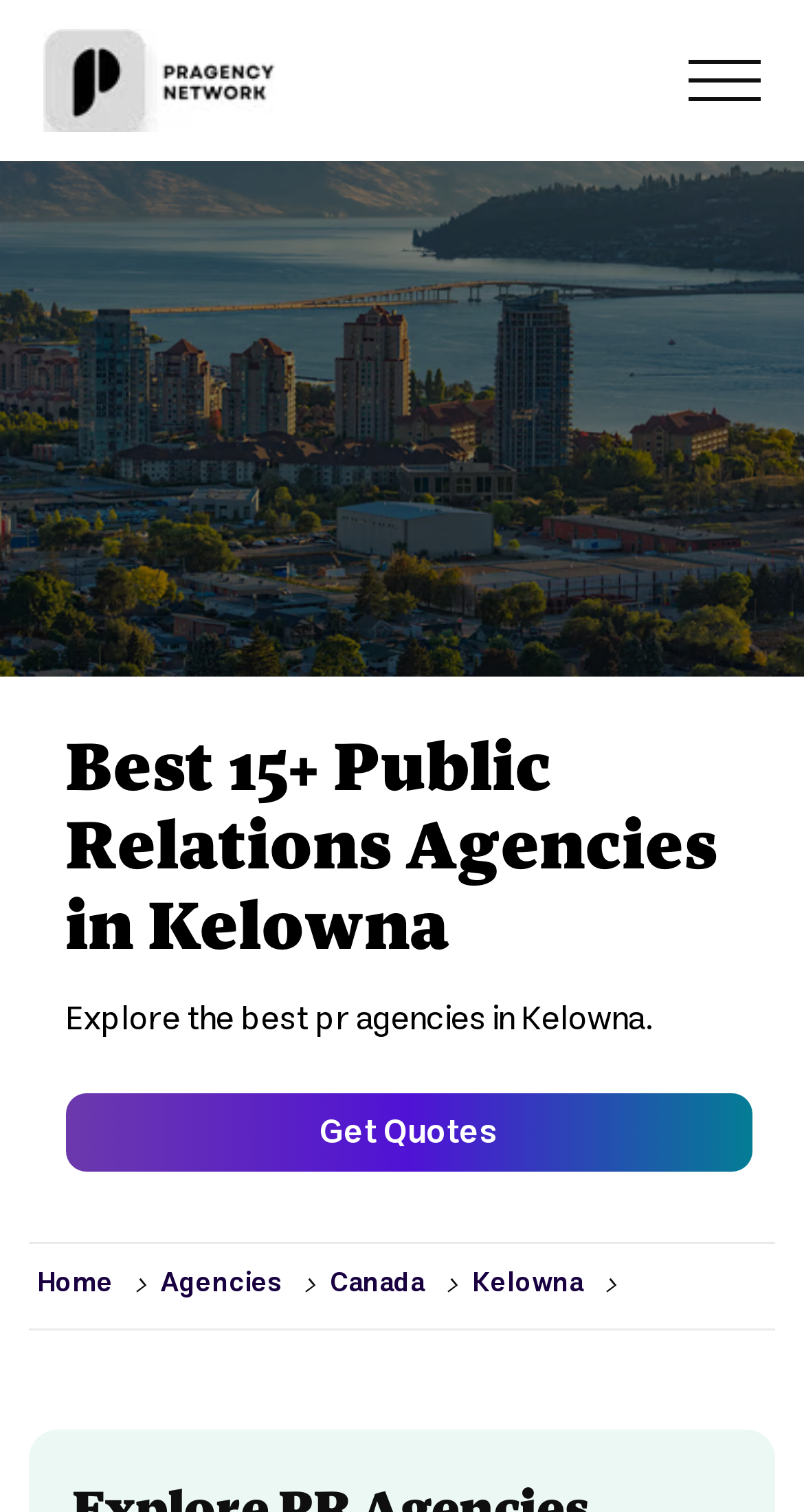Given the description "Canada", provide the bounding box coordinates of the corresponding UI element.

[0.41, 0.831, 0.528, 0.87]